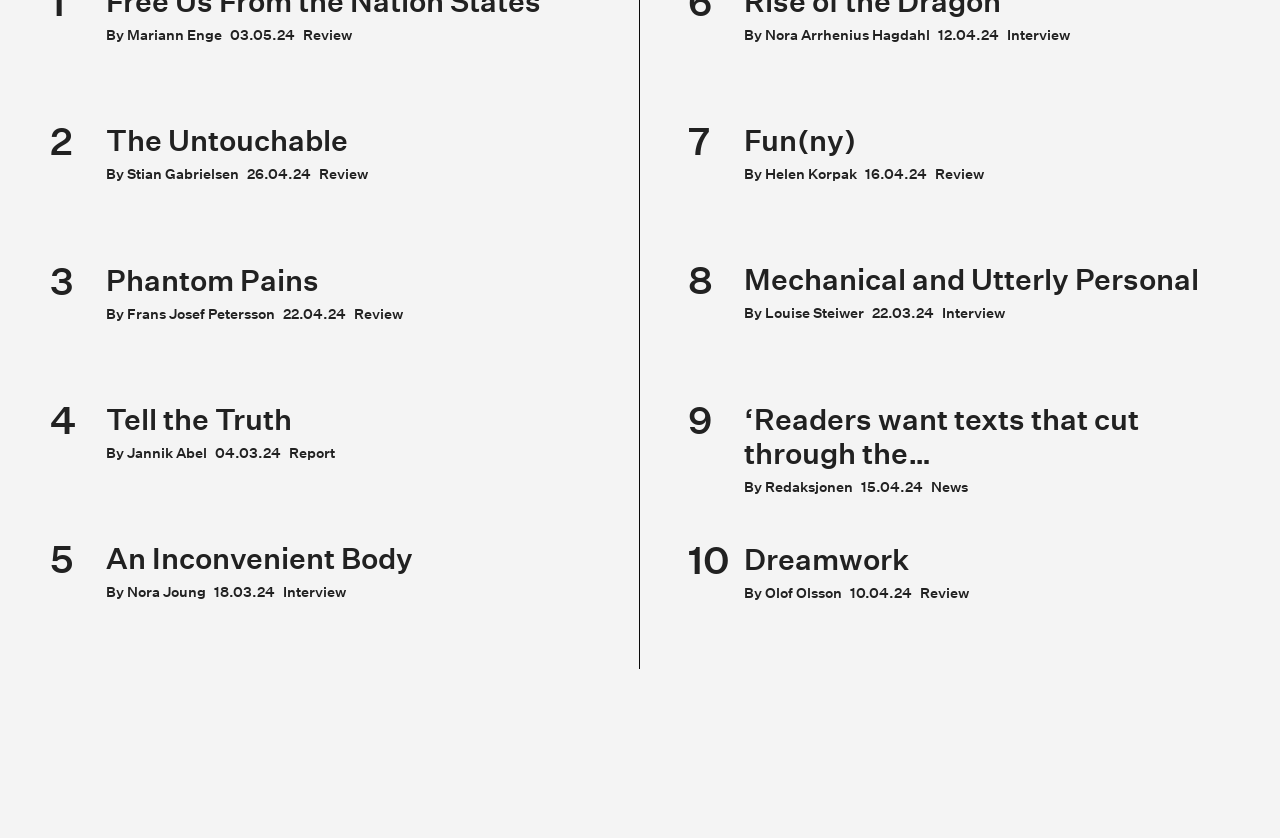Please find the bounding box coordinates of the element's region to be clicked to carry out this instruction: "Read the article 'Fun(ny)'".

[0.581, 0.146, 0.669, 0.189]